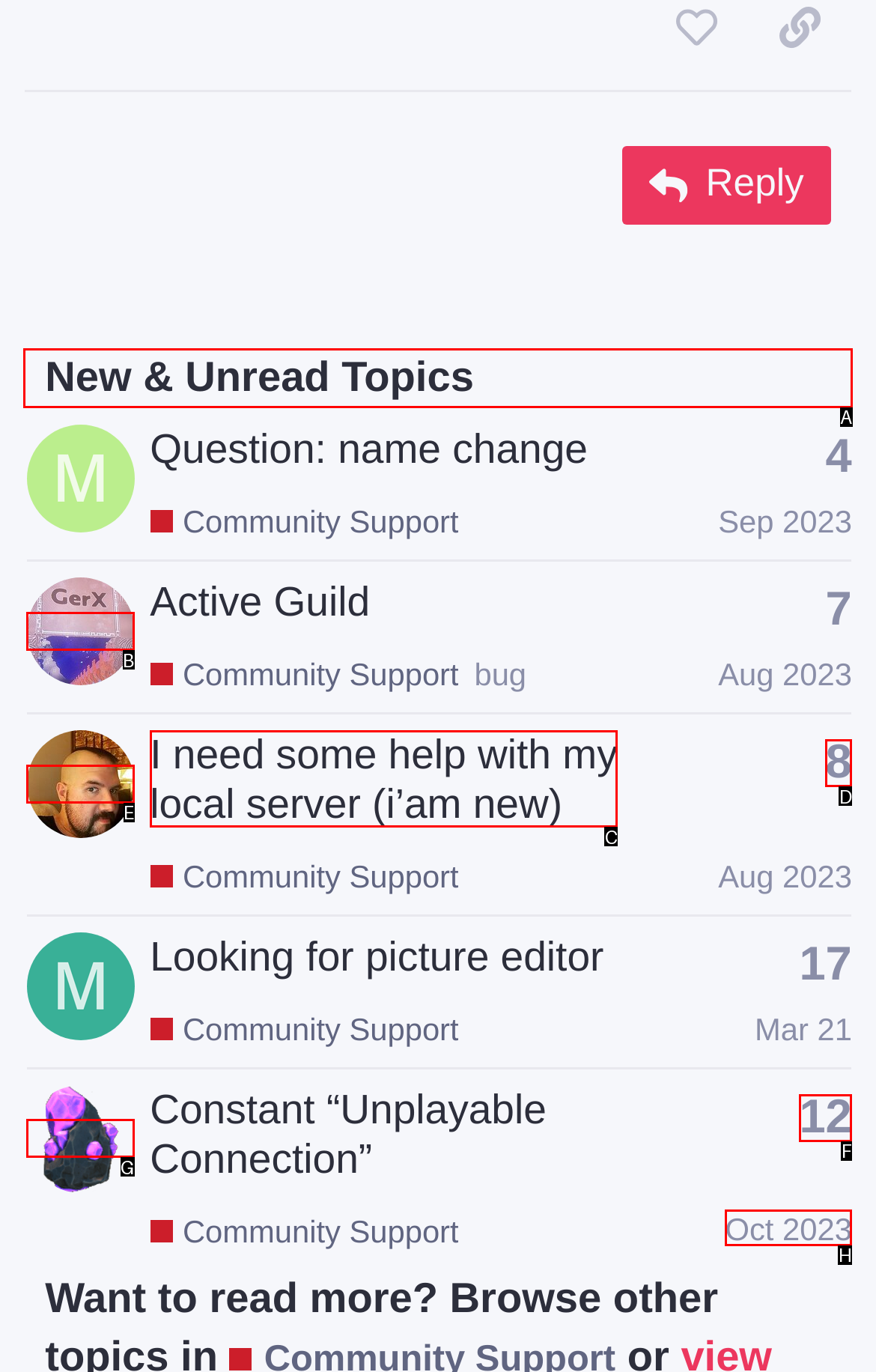Select the option I need to click to accomplish this task: Check the 'New & Unread Topics'
Provide the letter of the selected choice from the given options.

A